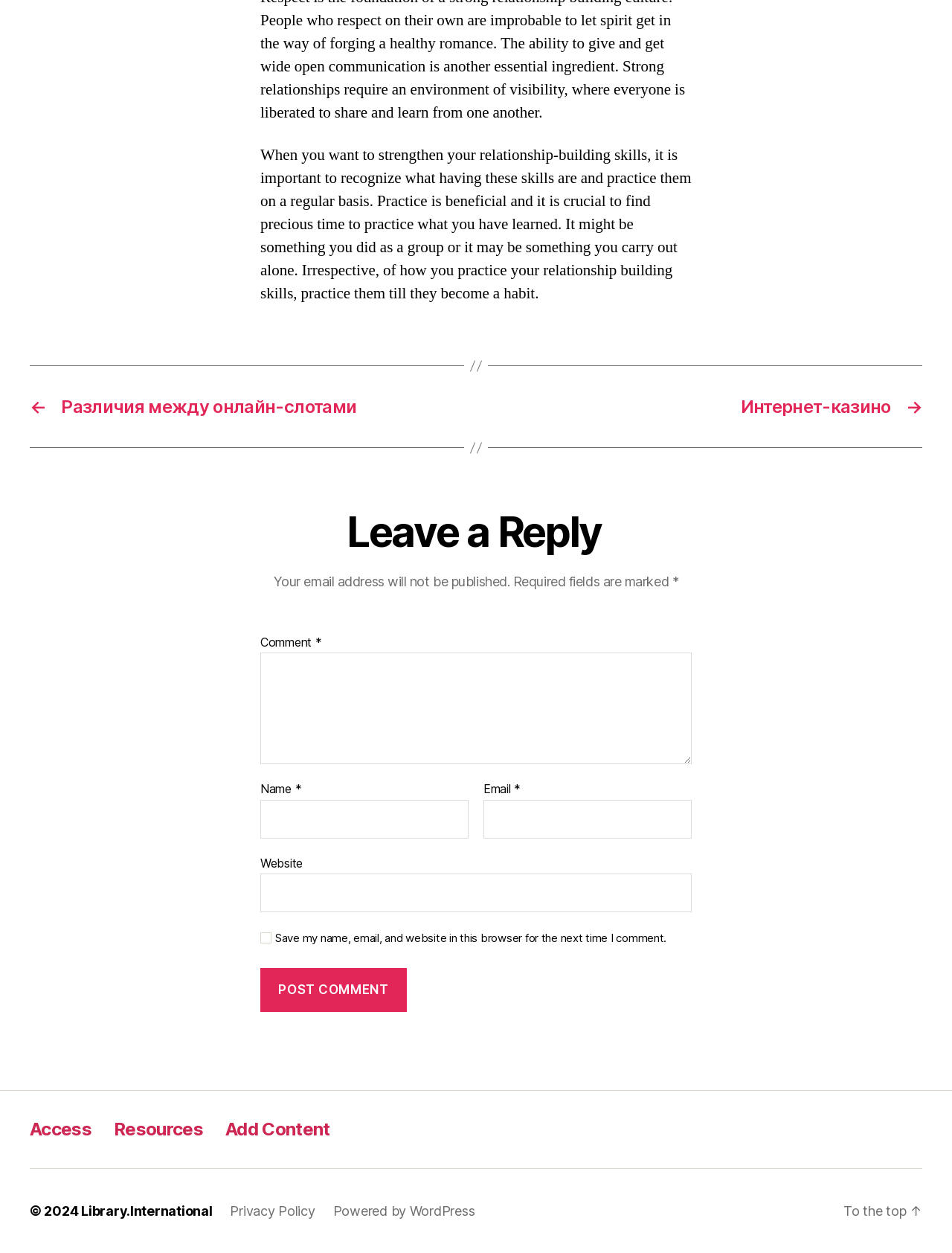Please identify the bounding box coordinates of the clickable region that I should interact with to perform the following instruction: "Read 'Copyright © 2008-2012 Gluten-Free-Diet-Help.com'". The coordinates should be expressed as four float numbers between 0 and 1, i.e., [left, top, right, bottom].

None